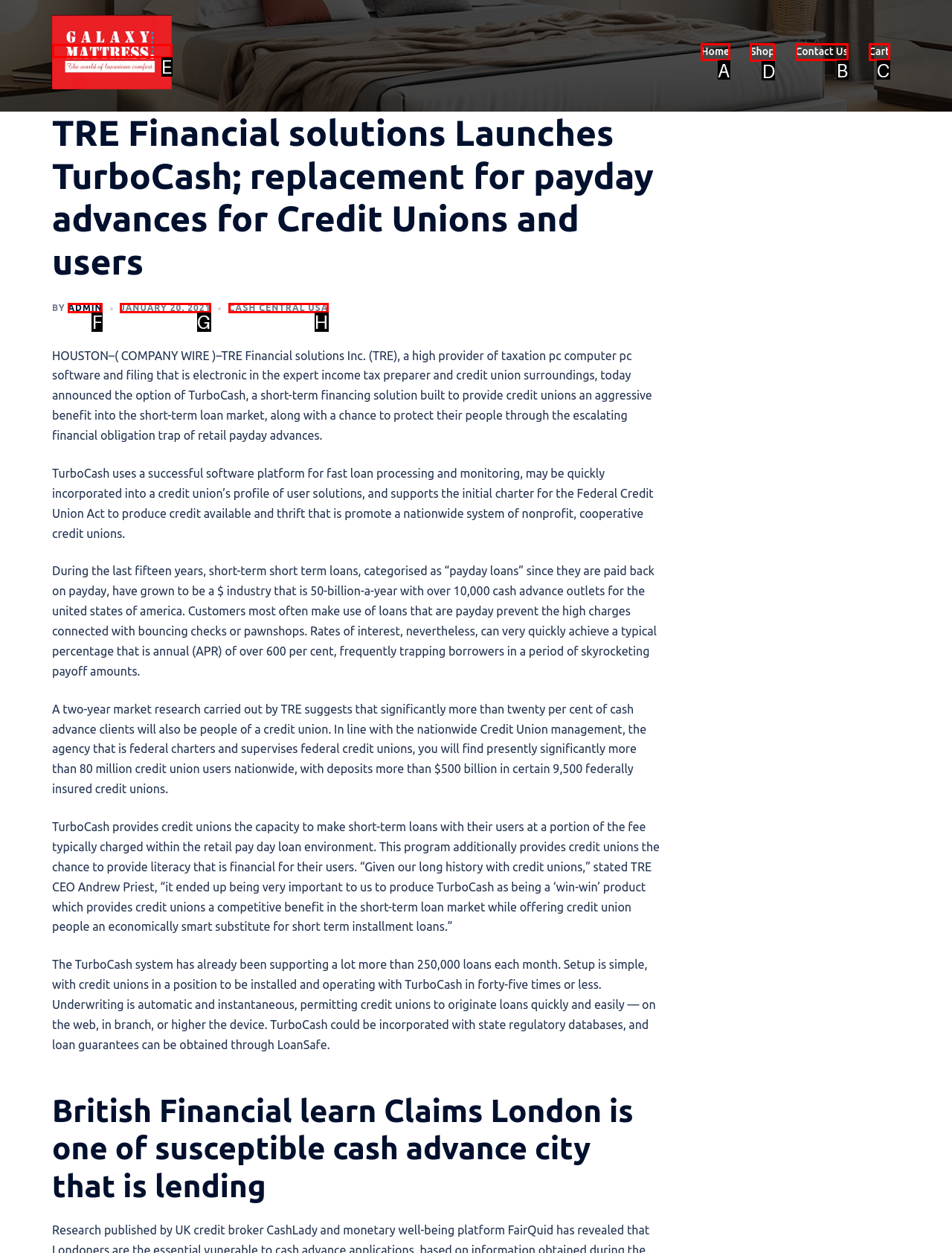Decide which UI element to click to accomplish the task: Click the 'Shop' link
Respond with the corresponding option letter.

D